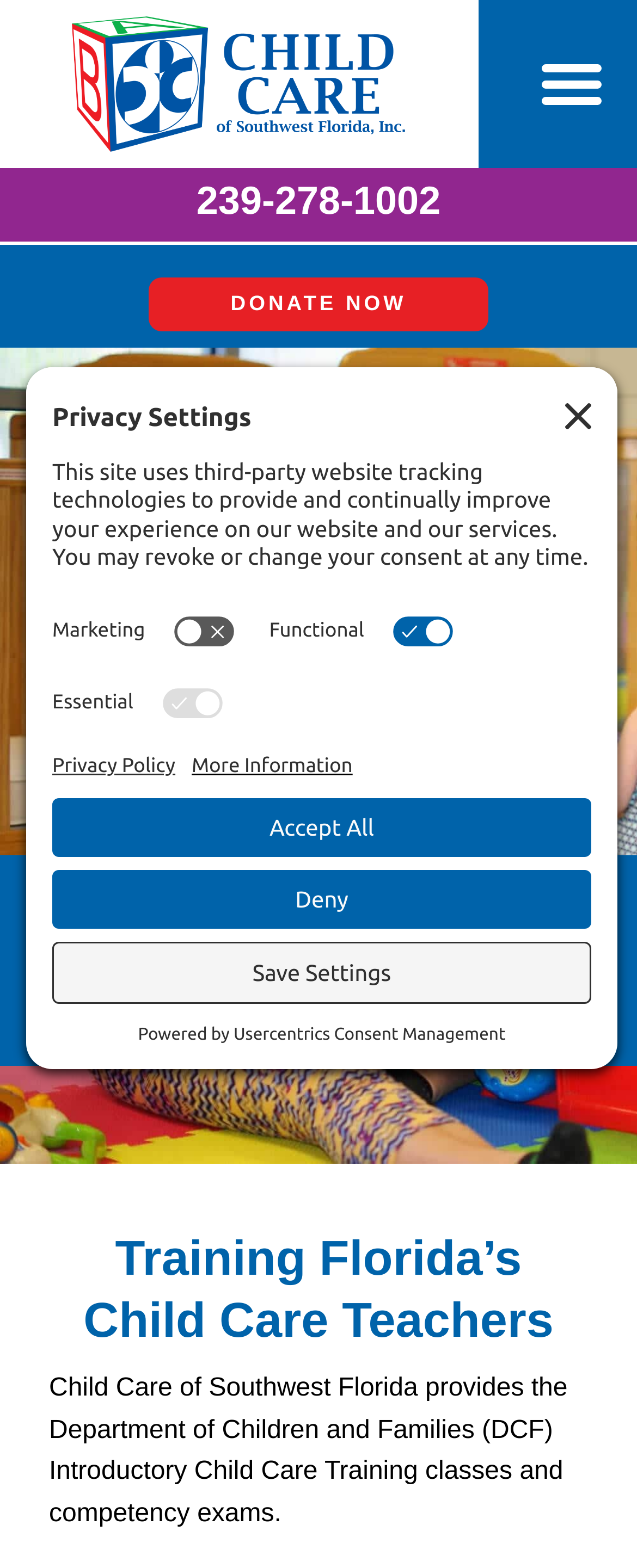What is the phone number on the webpage?
By examining the image, provide a one-word or phrase answer.

239-278-1002